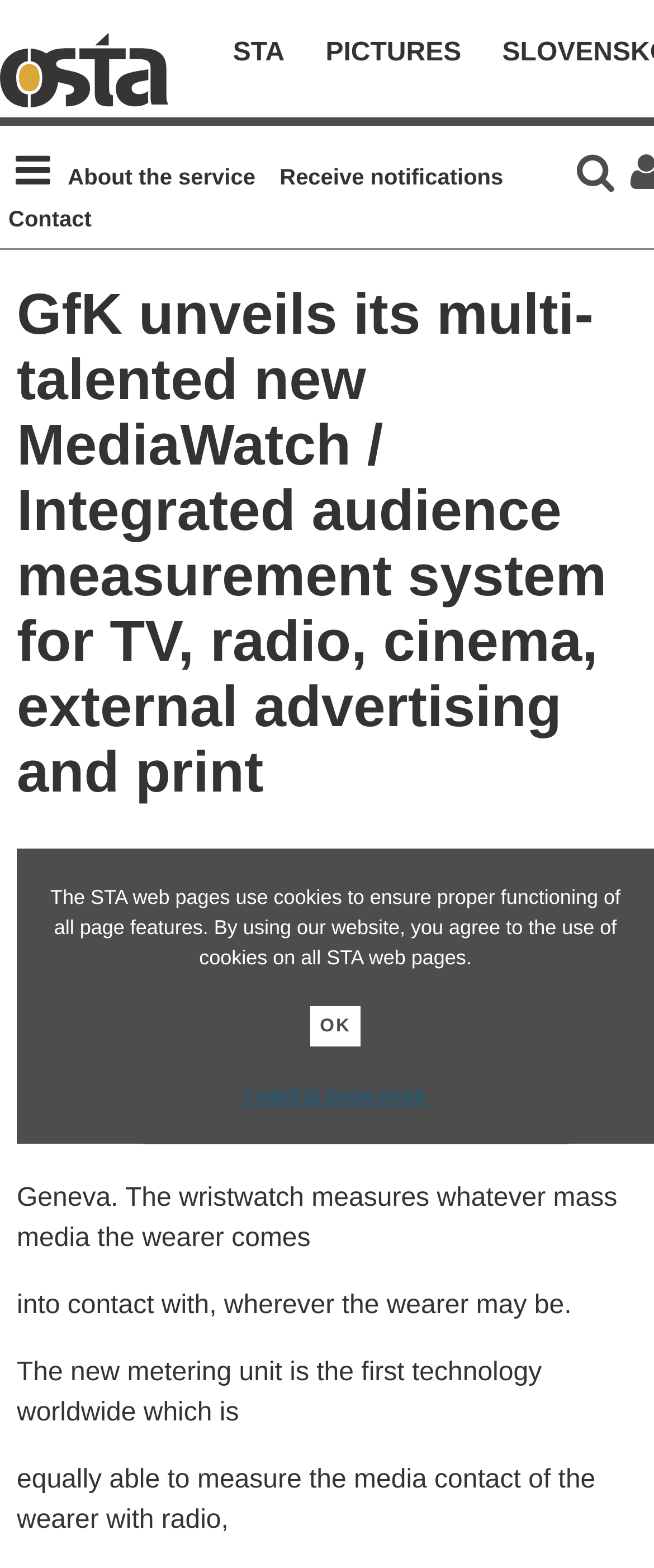Given the description "I want to know more", provide the bounding box coordinates of the corresponding UI element.

[0.375, 0.691, 0.65, 0.706]